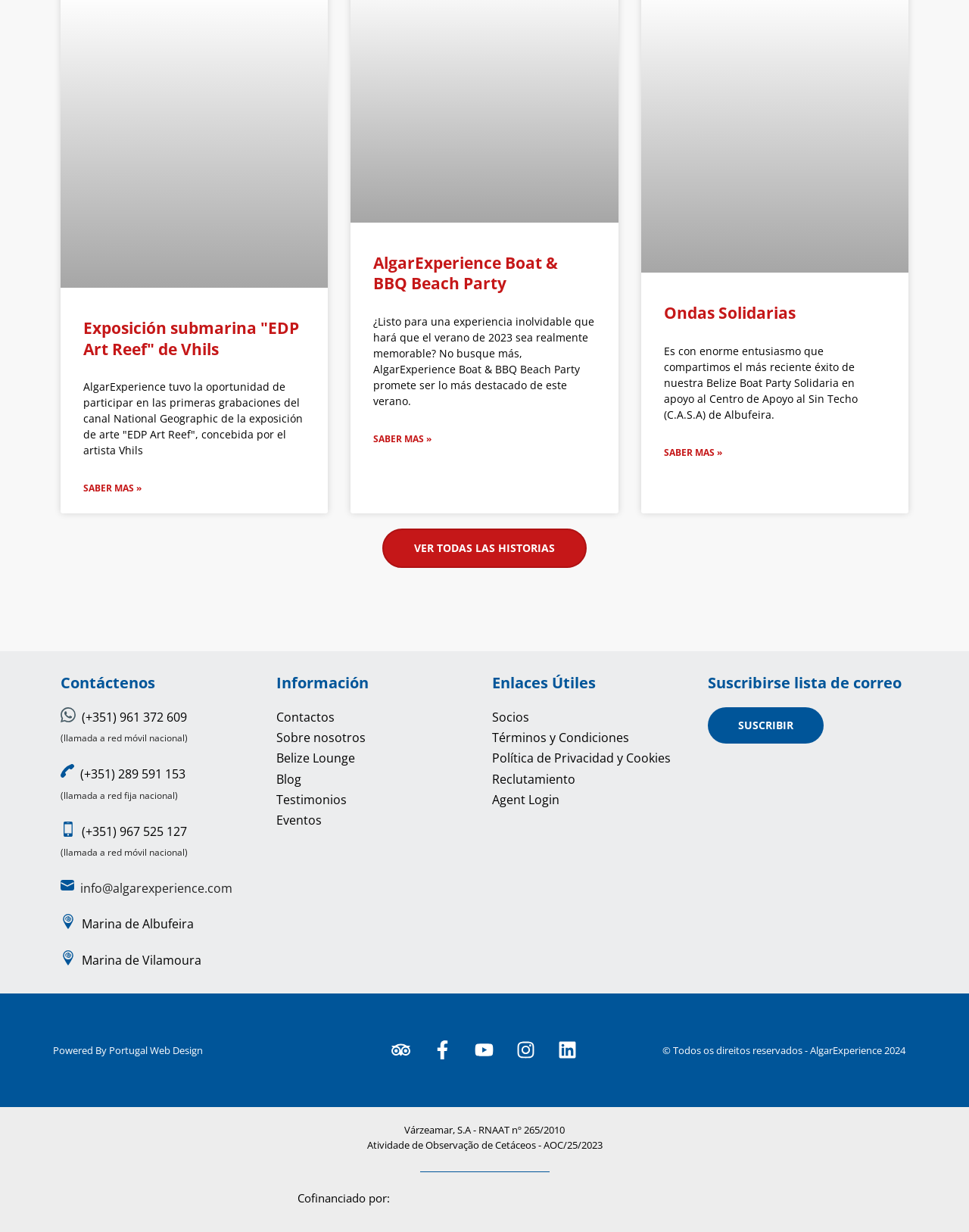Use a single word or phrase to respond to the question:
What is the email address for contact?

info@algarexperience.com